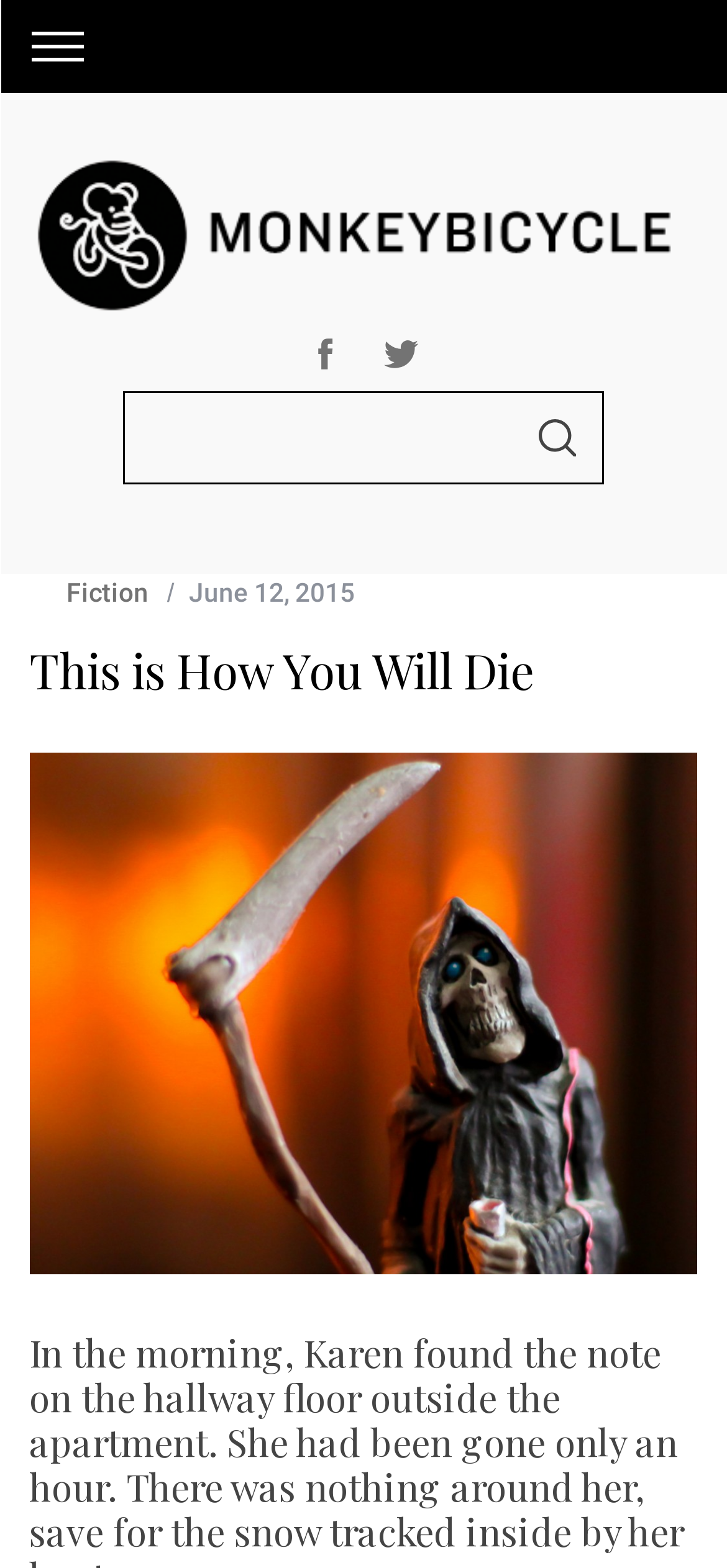Give a one-word or short phrase answer to the question: 
What is the date of the article?

June 12, 2015